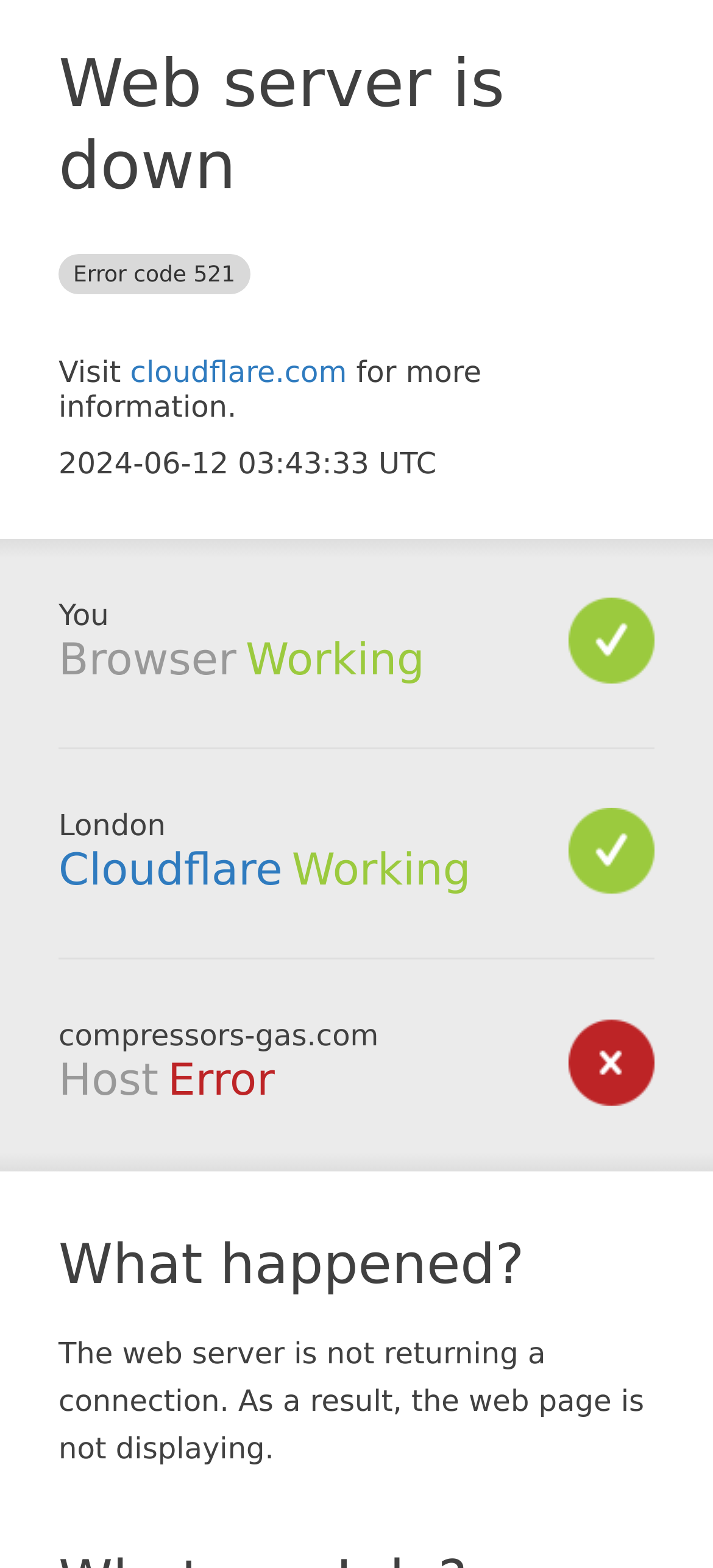Based on what you see in the screenshot, provide a thorough answer to this question: What is the current status of the host?

The status of the host is mentioned as 'Error' in the section 'Host' on the webpage.